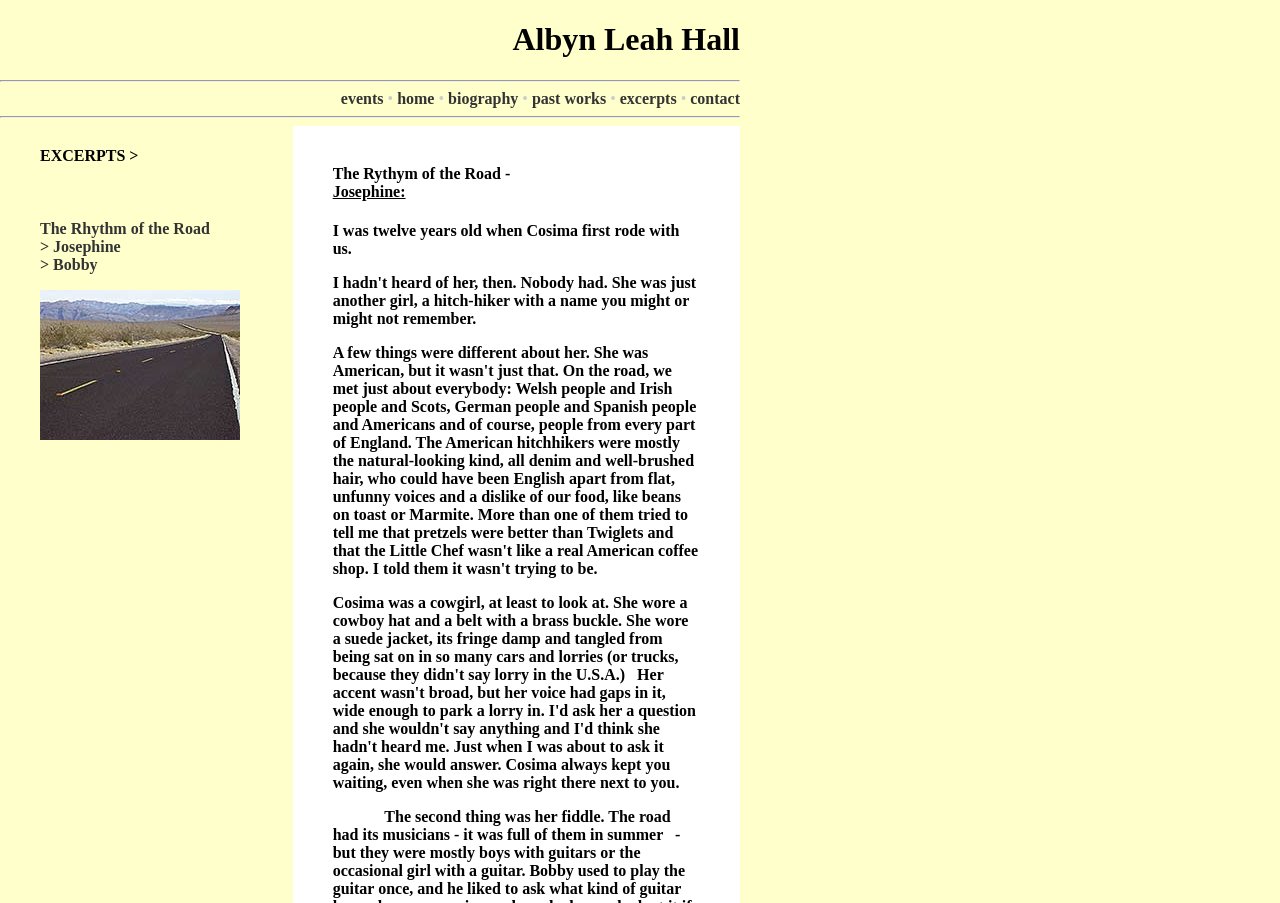Summarize the webpage in an elaborate manner.

The webpage is about Albyn Leah Hall, an author, and features excerpts from her works. At the top, there is a navigation menu with links to various sections of the website, including events, home, biography, past works, excerpts, and contact. This menu spans across the top of the page, taking up about 14% of the vertical space.

Below the navigation menu, there is a section dedicated to excerpts from Albyn Leah Hall's works. This section is divided into two blocks. The first block features a heading "EXCERPTS >" followed by a title "The Rhythm of the Road - Josephine:" and a brief passage of text that starts with "I was twelve years old when Cosima first rode with us." This block takes up about 10% of the vertical space.

The second block is located to the right of the first block and features the title "The Rhythm of the Road" followed by three links: "> Josephine", "> Bobby", and an unnamed link. Below these links, there is an image that takes up about 20% of the horizontal space. The image is not described, but it is likely related to the excerpt or the author.